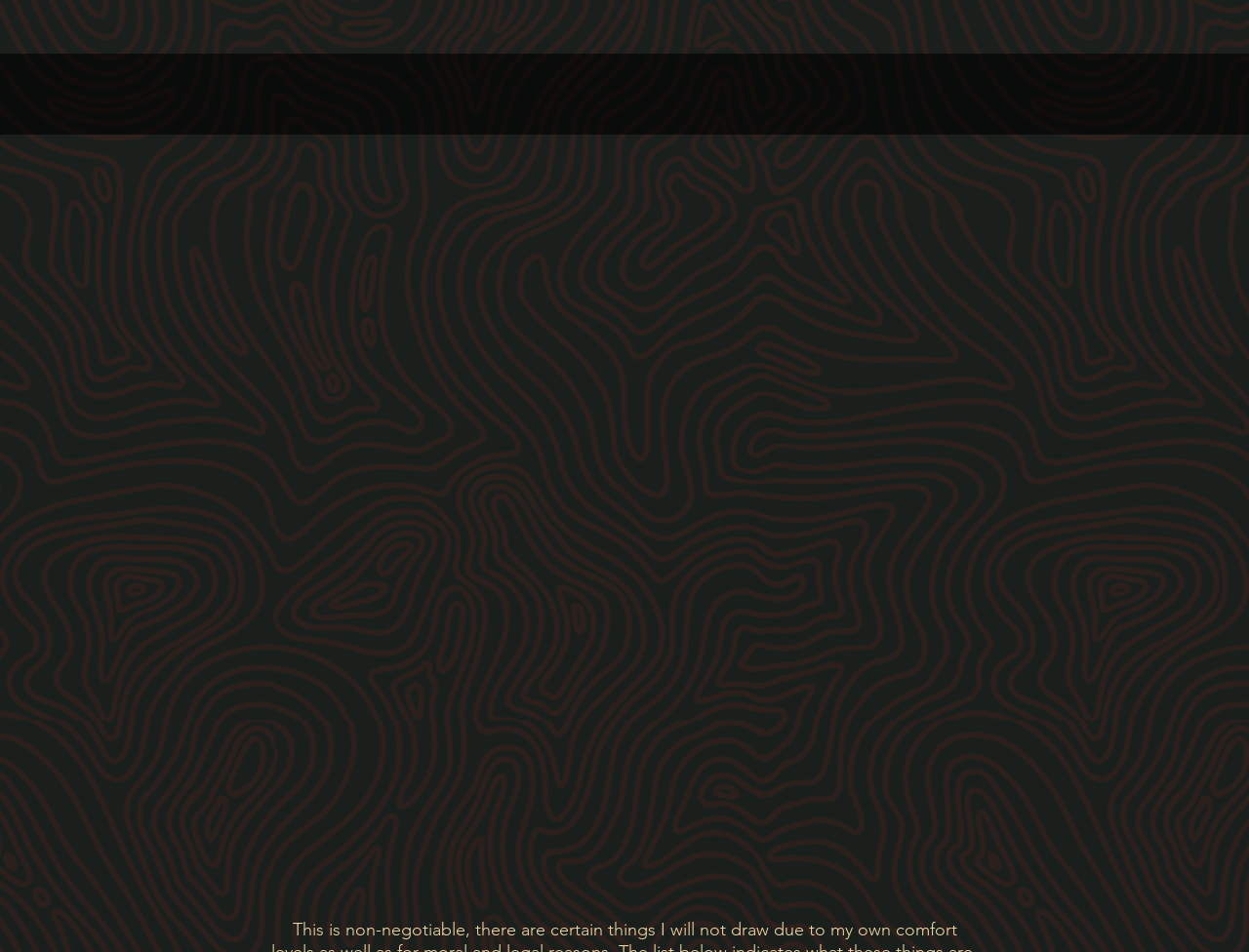Can you find the bounding box coordinates for the element that needs to be clicked to execute this instruction: "Read about 'Migraine Prevalence and Incidence'"? The coordinates should be given as four float numbers between 0 and 1, i.e., [left, top, right, bottom].

None